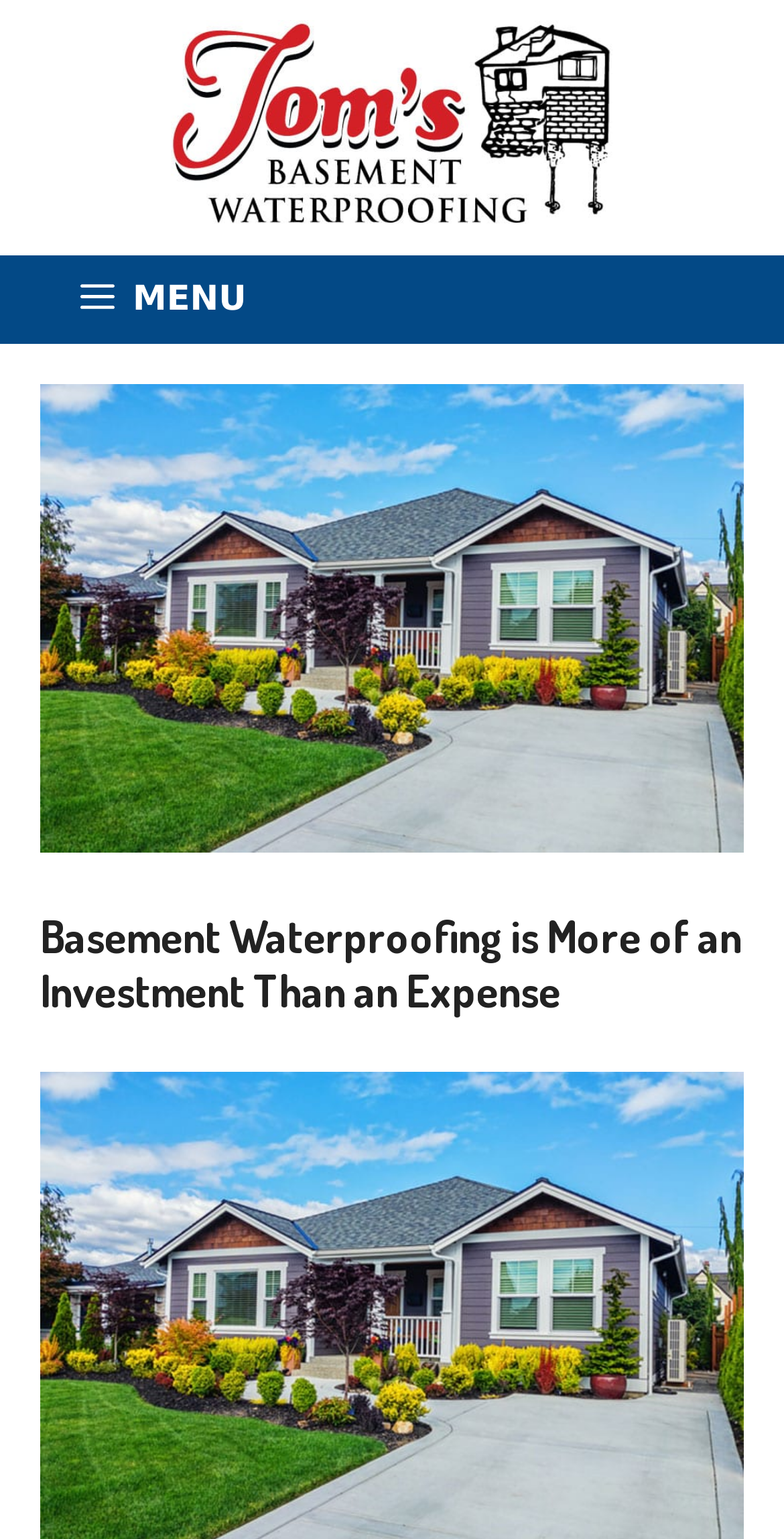Using the provided element description: "Menu", determine the bounding box coordinates of the corresponding UI element in the screenshot.

[0.051, 0.166, 0.366, 0.223]